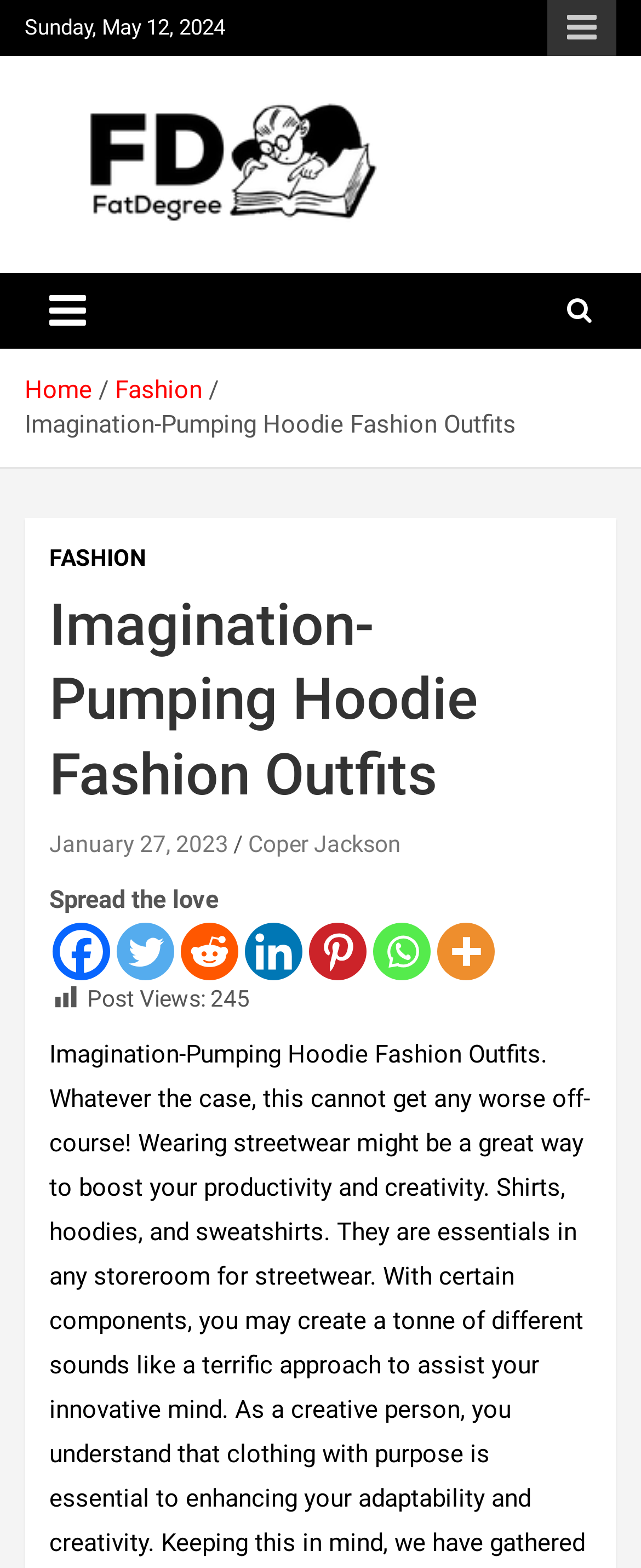Pinpoint the bounding box coordinates of the area that must be clicked to complete this instruction: "Share on Facebook".

[0.082, 0.588, 0.172, 0.625]